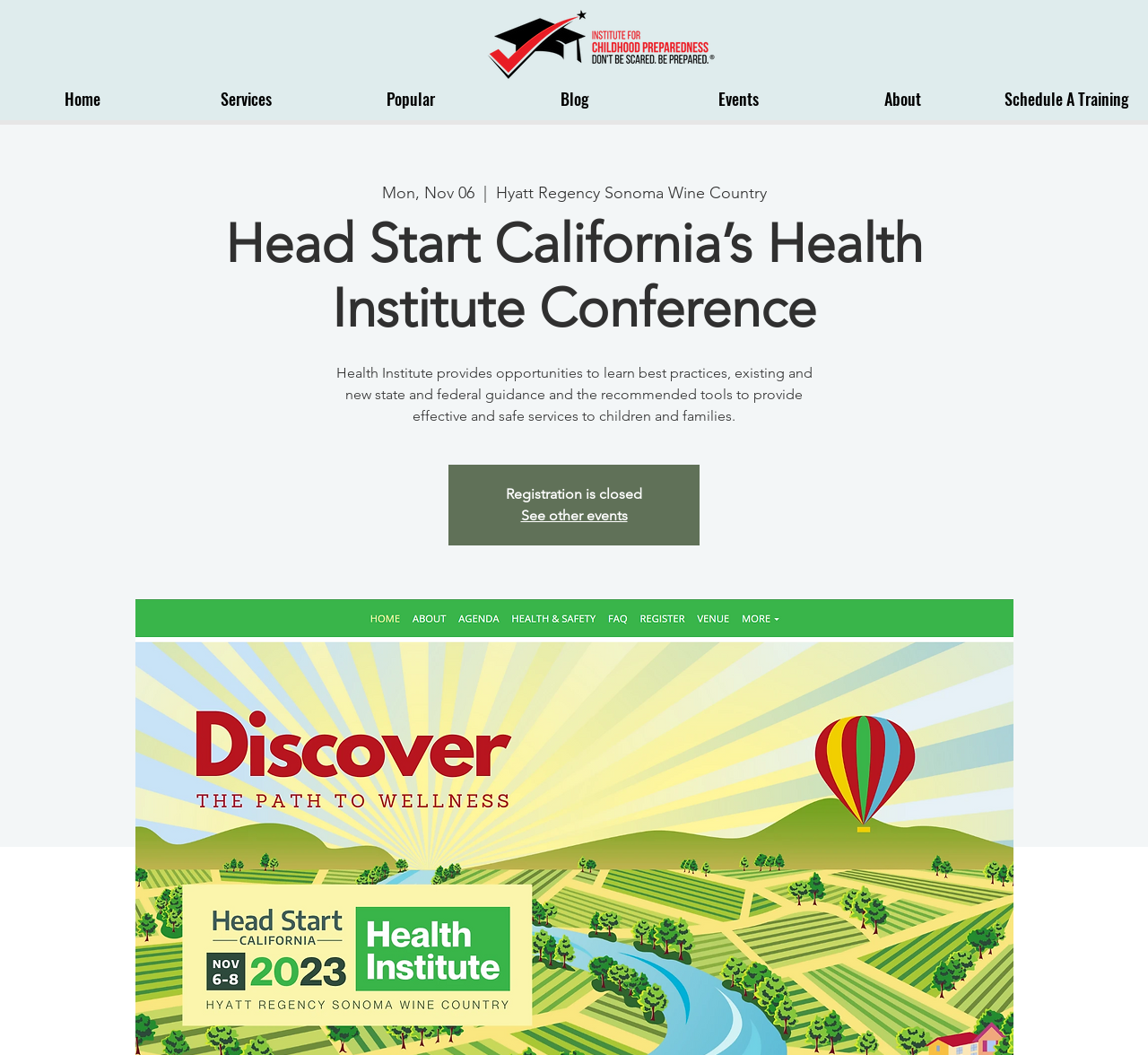Illustrate the webpage's structure and main components comprehensively.

The webpage appears to be a conference webpage for the Head Start California's Health Institute Conference. At the top left corner, there is a logo image. Below the logo, there is a navigation menu with links to various pages, including "Home", "Services", "Popular", "Blog", "Events", "About", and "Schedule A Training". 

The main content of the webpage is divided into two sections. The top section has a heading that reads "Head Start California’s Health Institute Conference". Below the heading, there is a paragraph of text that describes the purpose of the Health Institute, which is to provide opportunities to learn best practices, existing and new state and federal guidance, and the recommended tools to provide effective and safe services to children and families.

The bottom section appears to be related to a specific event. It displays the date "Mon, Nov 06" and the location "Hyatt Regency Sonoma Wine Country". There is also a notice that "Registration is closed" and a link to "See other events".